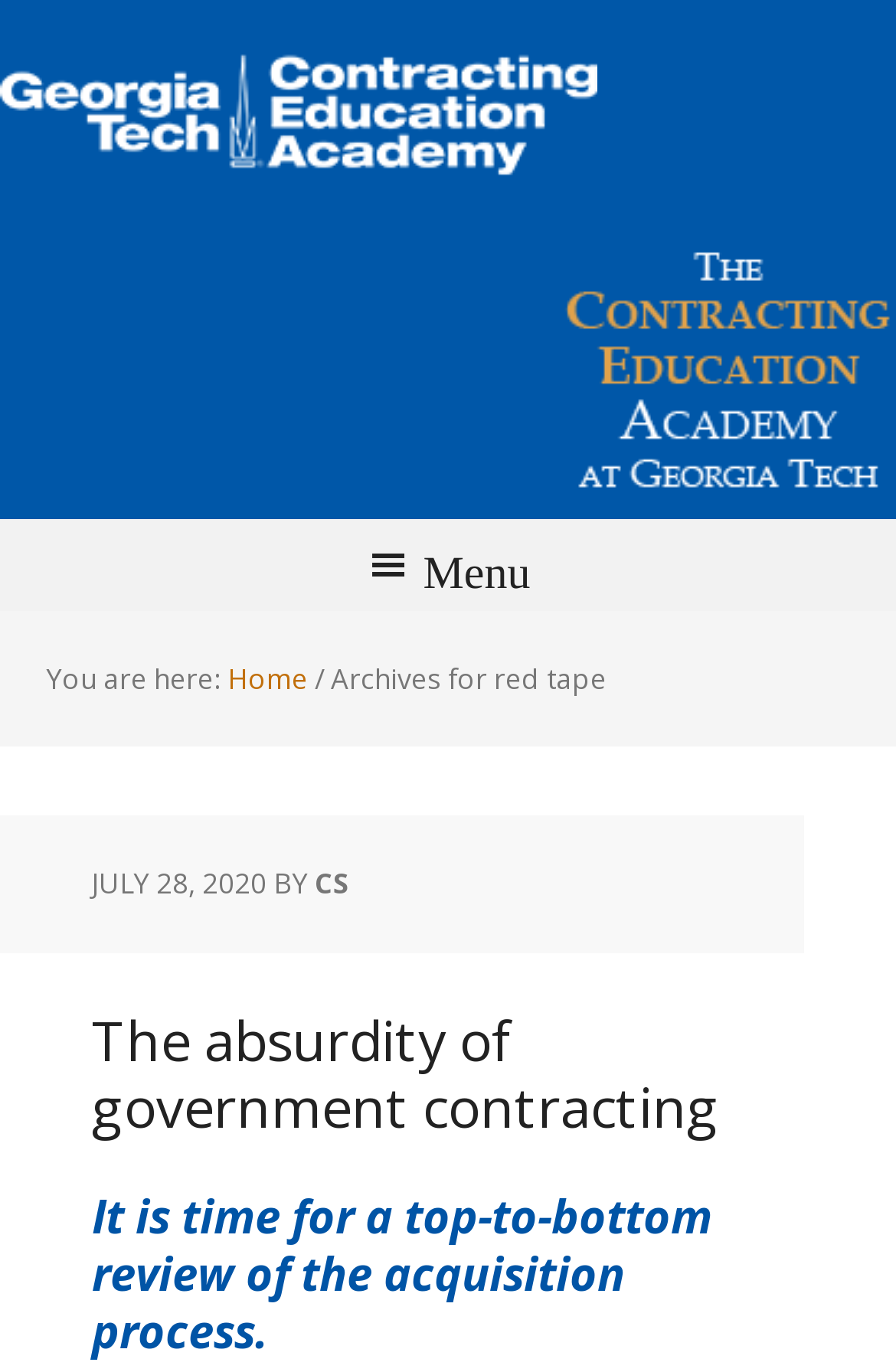Respond to the question below with a concise word or phrase:
What is the category of the current article?

red tape